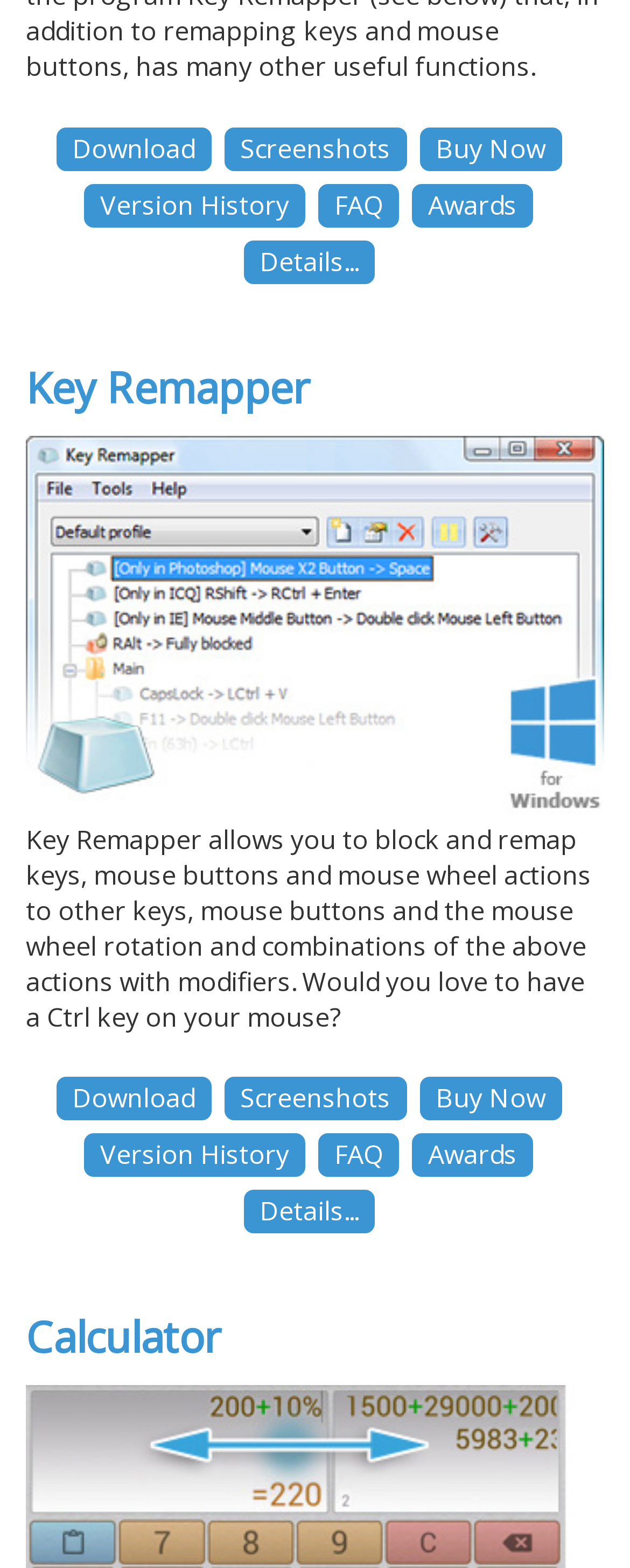What is the purpose of the Key Remapper software?
With the help of the image, please provide a detailed response to the question.

The StaticText element describes the purpose of the Key Remapper software, which is to block and remap keys, mouse buttons, and mouse wheel actions to other keys, mouse buttons, and the mouse wheel rotation and combinations of the above actions with modifiers.